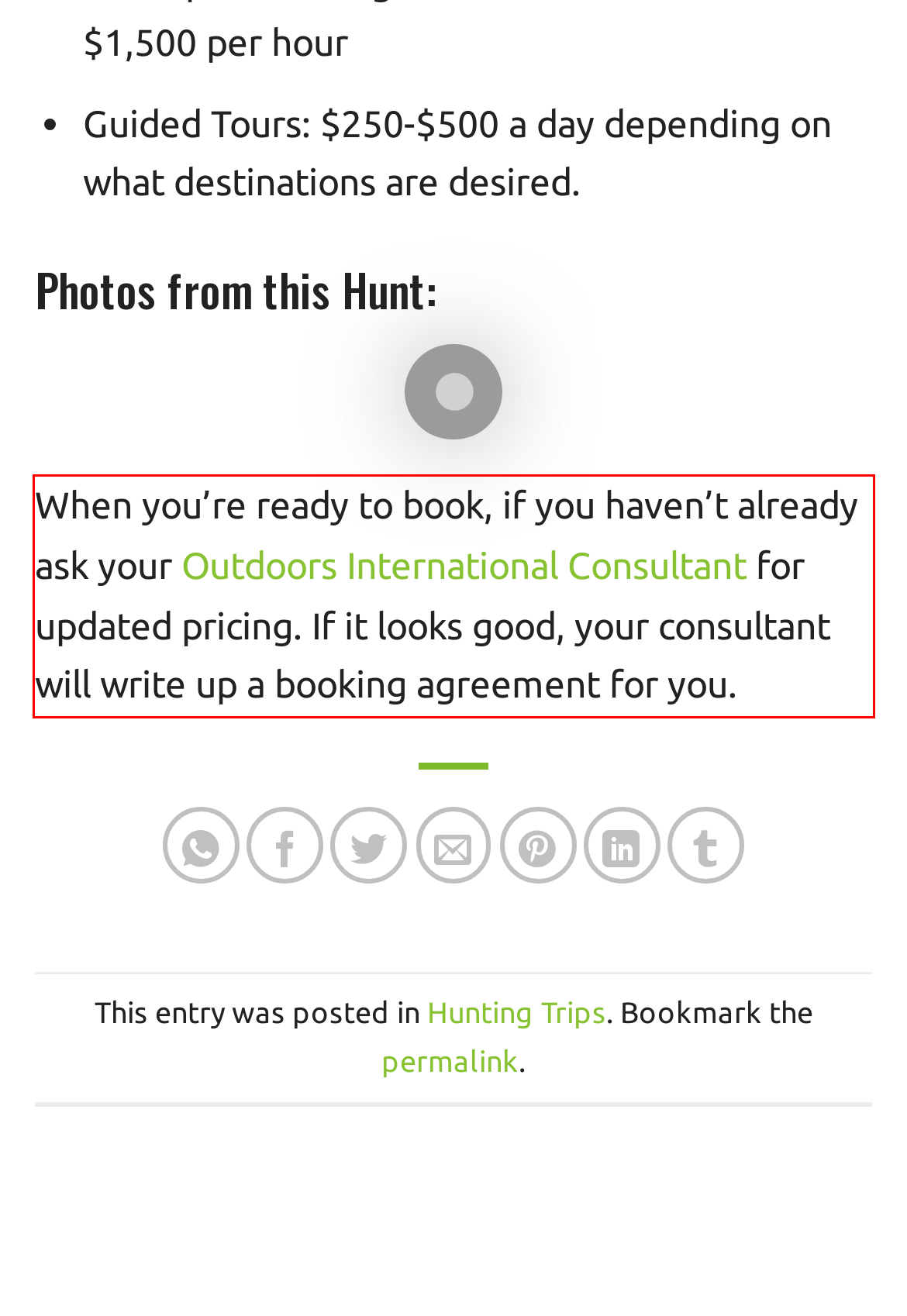You are given a webpage screenshot with a red bounding box around a UI element. Extract and generate the text inside this red bounding box.

When you’re ready to book, if you haven’t already ask your Outdoors International Consultant for updated pricing. If it looks good, your consultant will write up a booking agreement for you.